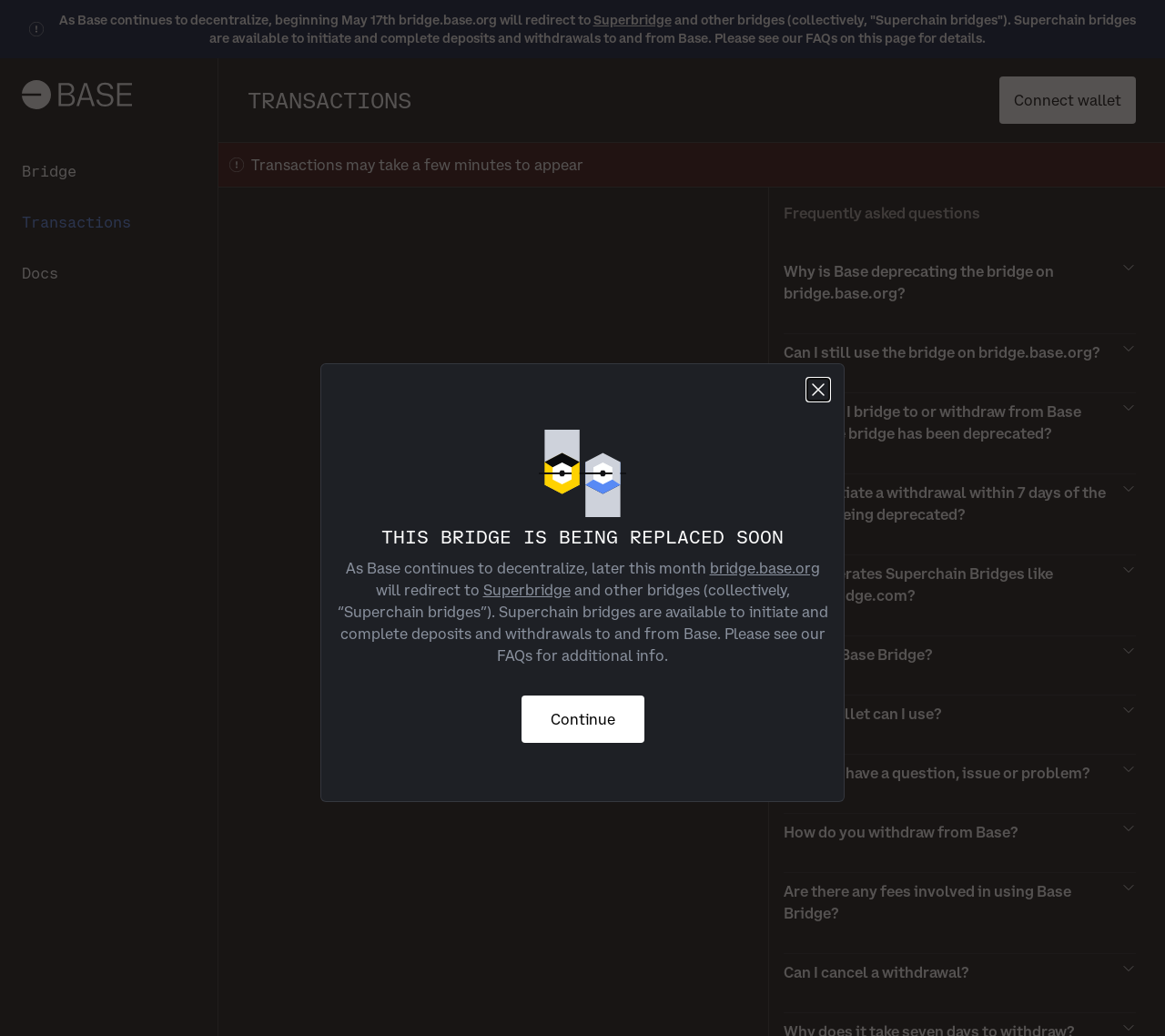From the given element description: "Superbridge", find the bounding box for the UI element. Provide the coordinates as four float numbers between 0 and 1, in the order [left, top, right, bottom].

[0.414, 0.561, 0.489, 0.578]